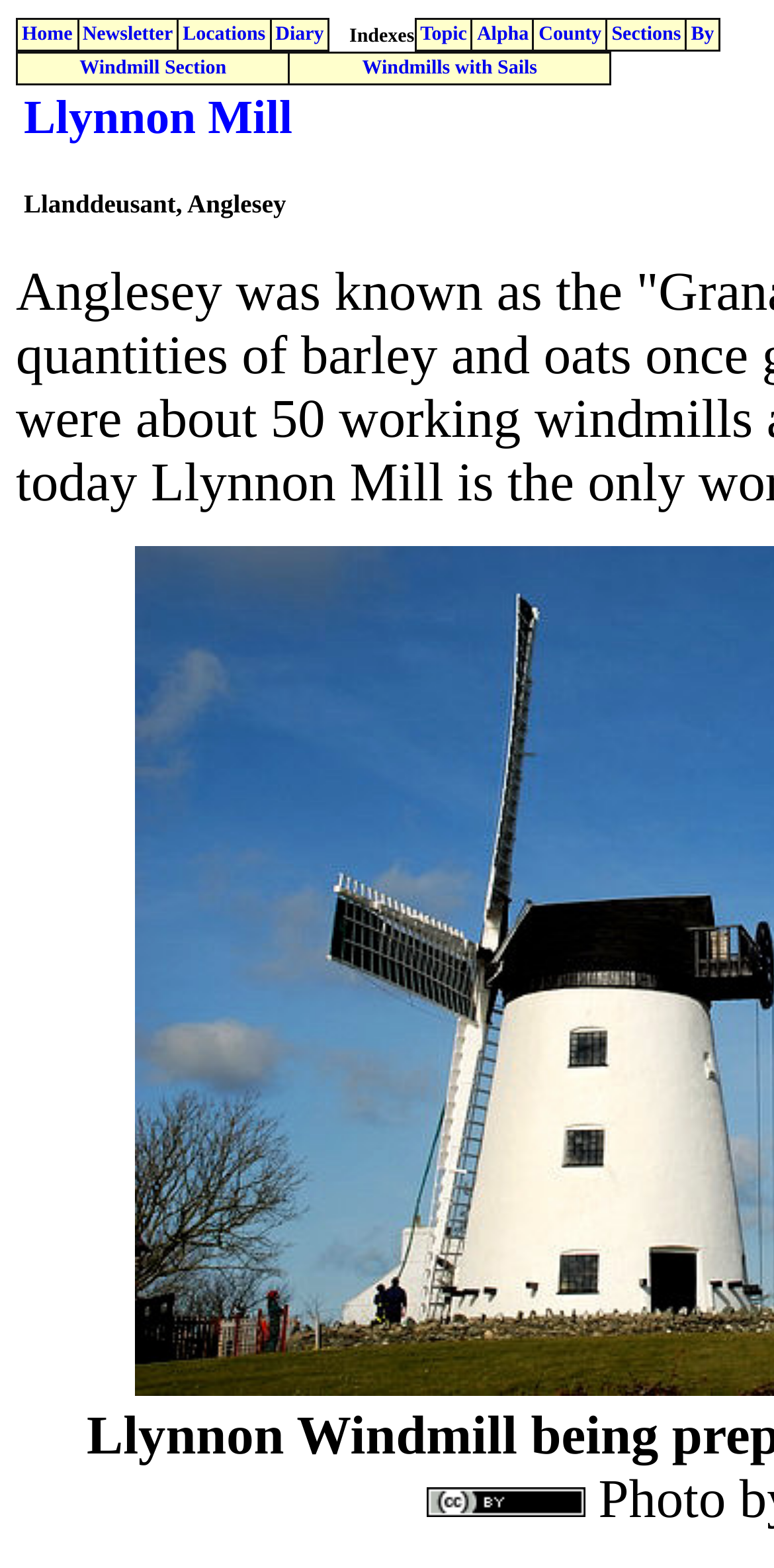Generate a comprehensive description of the webpage.

The webpage is about Llynnon Mill, Anglesey. At the top, there is a navigation menu with five links: Home, Newsletter, Locations, Diary, and another set of links including Topic, Alpha, County, Sections, and By. 

Below the navigation menu, there is another section with two links: Windmill Section and Windmills with Sails. 

On the right side of the page, there is an image, which takes up a significant portion of the page.